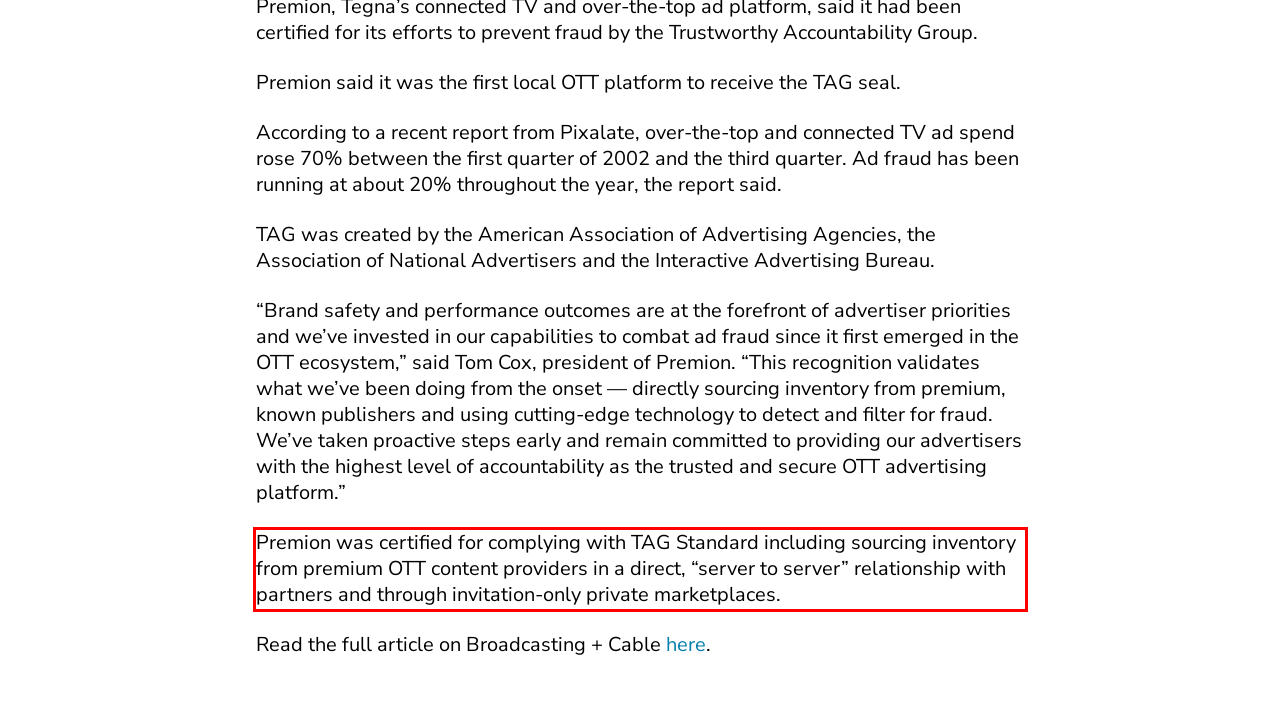You have a screenshot of a webpage, and there is a red bounding box around a UI element. Utilize OCR to extract the text within this red bounding box.

Premion was certified for complying with TAG Standard including sourcing inventory from premium OTT content providers in a direct, “server to server” relationship with partners and through invitation-only private marketplaces.